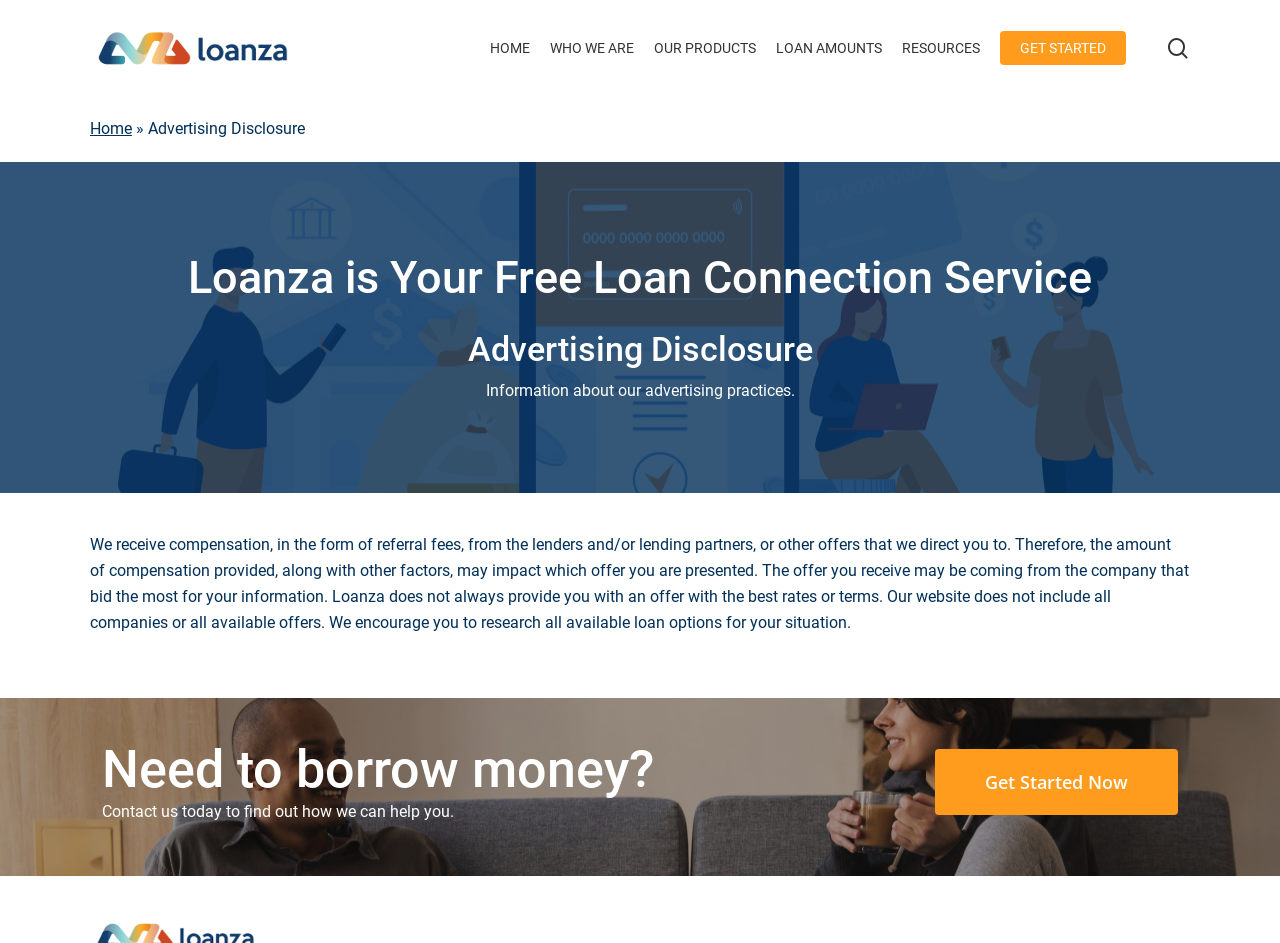From the webpage screenshot, predict the bounding box of the UI element that matches this description: "Our Products".

[0.511, 0.04, 0.591, 0.062]